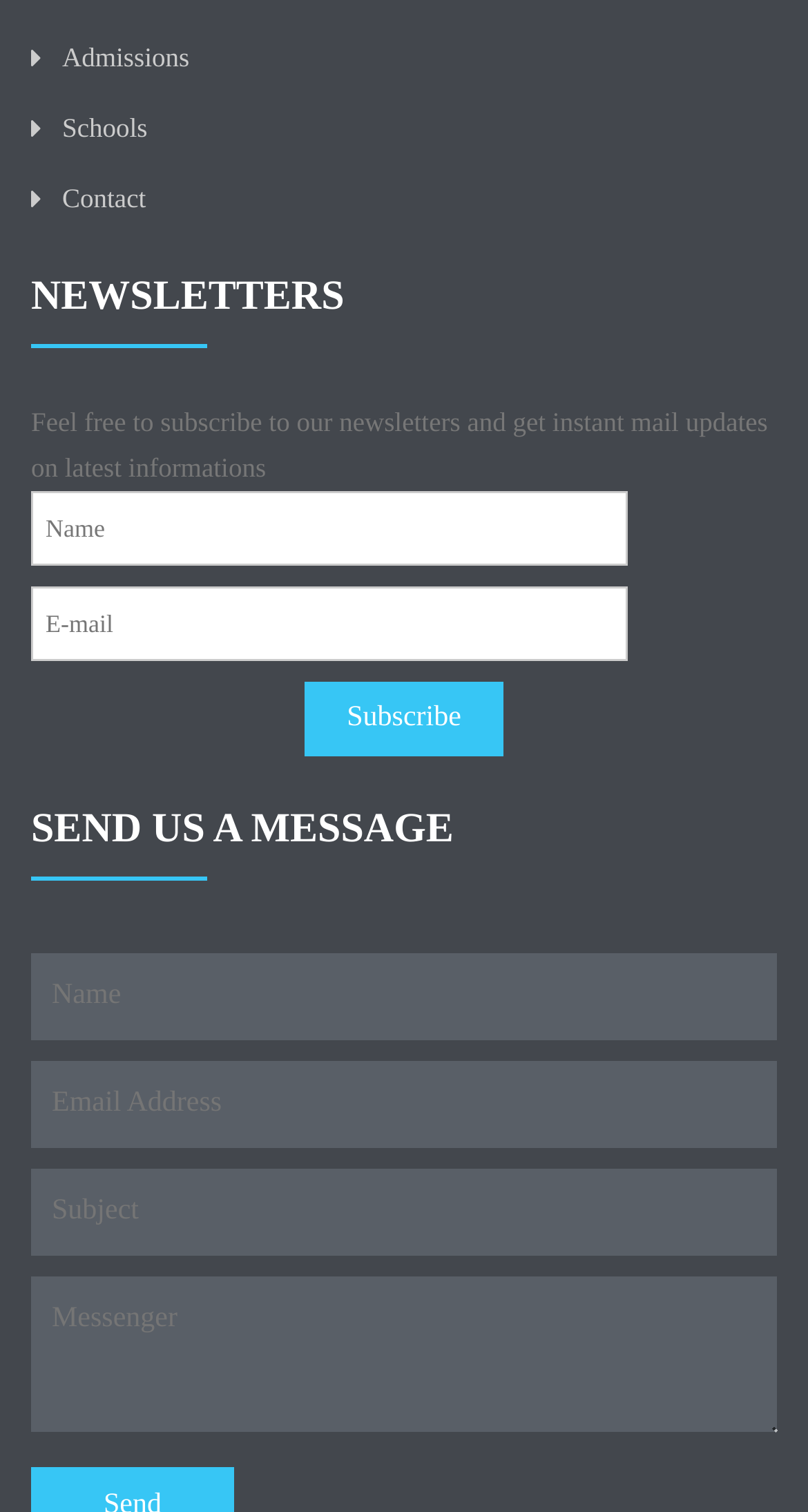How many links are available in the top section?
Using the image, respond with a single word or phrase.

3